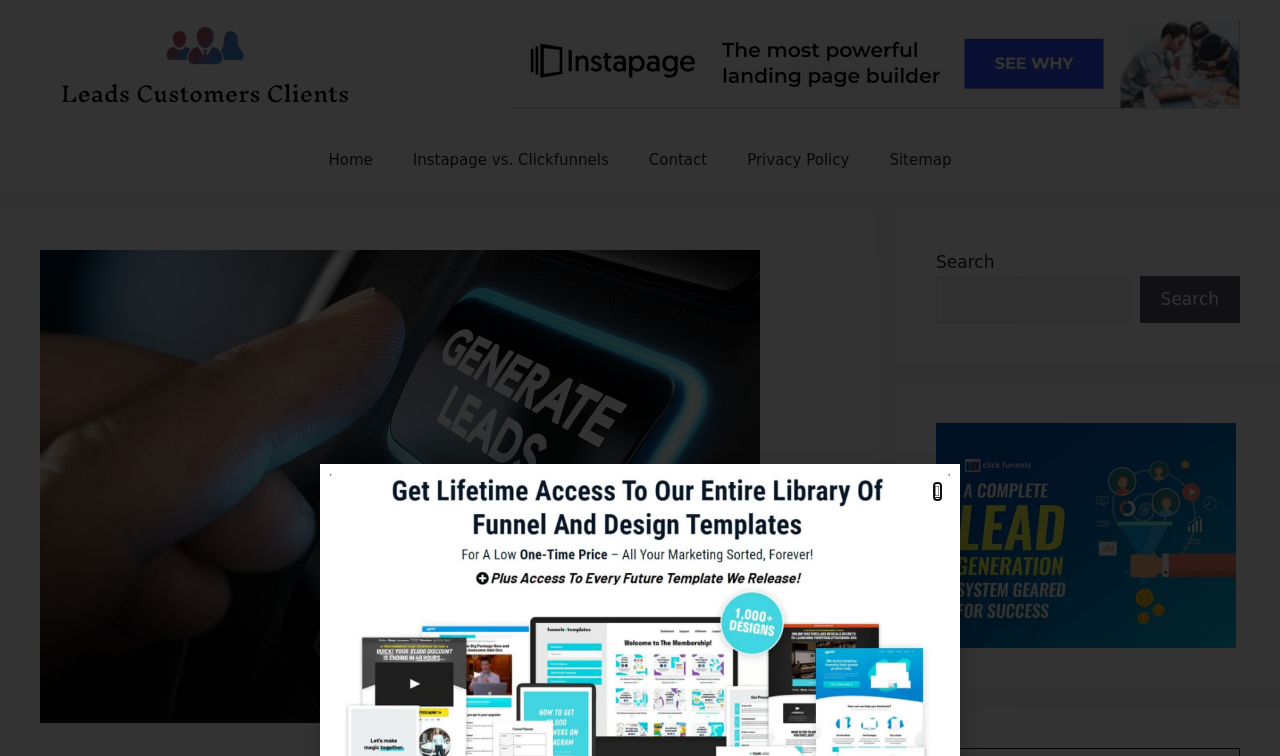Describe all the significant parts and information present on the webpage.

This webpage is about getting clients for financial planning, with a focus on 13 simple strategies for finding customers. At the top of the page, there is a banner with a logo and a link to "Leads Clients Customers" accompanied by an image. Below the banner, there is a navigation menu with links to "Home", "Instapage vs. Clickfunnels", "Contact", "Privacy Policy", and "Sitemap". 

To the right of the navigation menu, there is a complementary section with a figure and a link. Further down, there is a search bar with a label "Search", a search box, and a search button. Below the search bar, there is another complementary section with a figure and a link.

On the left side of the page, there is a button to close a section or a popup, currently in focus. The overall structure of the page is divided into sections, with clear headings and concise text, guiding the user through the content.